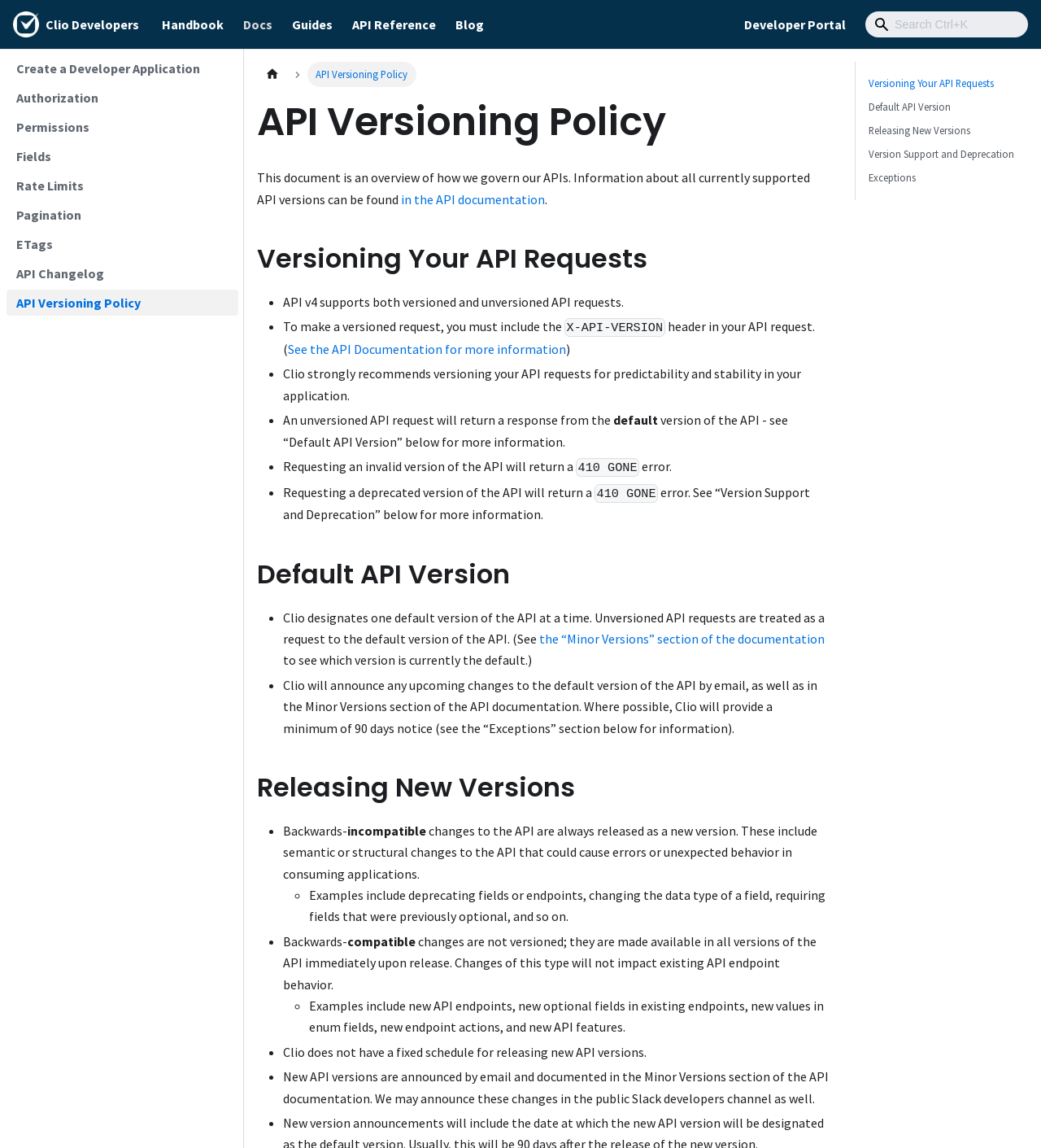What is the purpose of the API Versioning Policy?
Examine the screenshot and reply with a single word or phrase.

Govern APIs